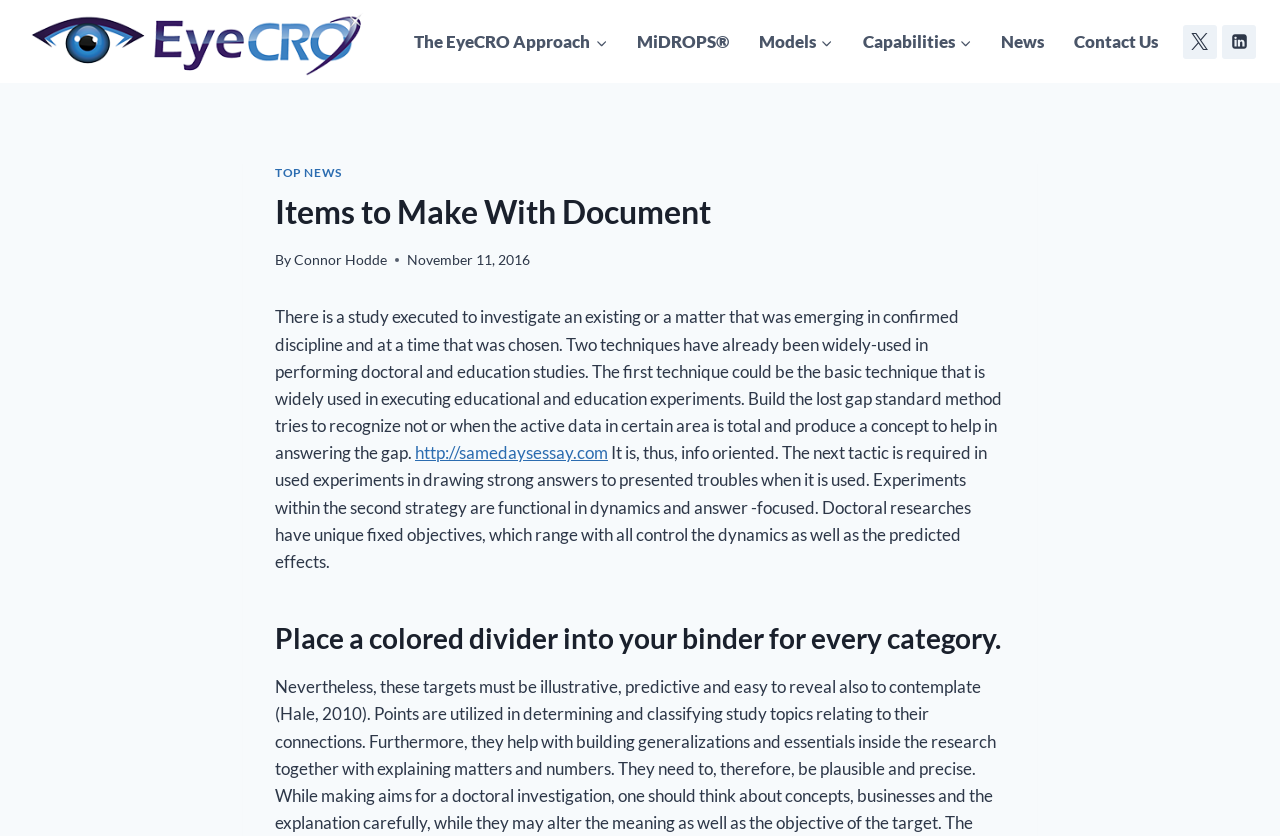Identify the bounding box coordinates of the part that should be clicked to carry out this instruction: "Click on The EyeCRO Approach".

[0.312, 0.021, 0.486, 0.078]